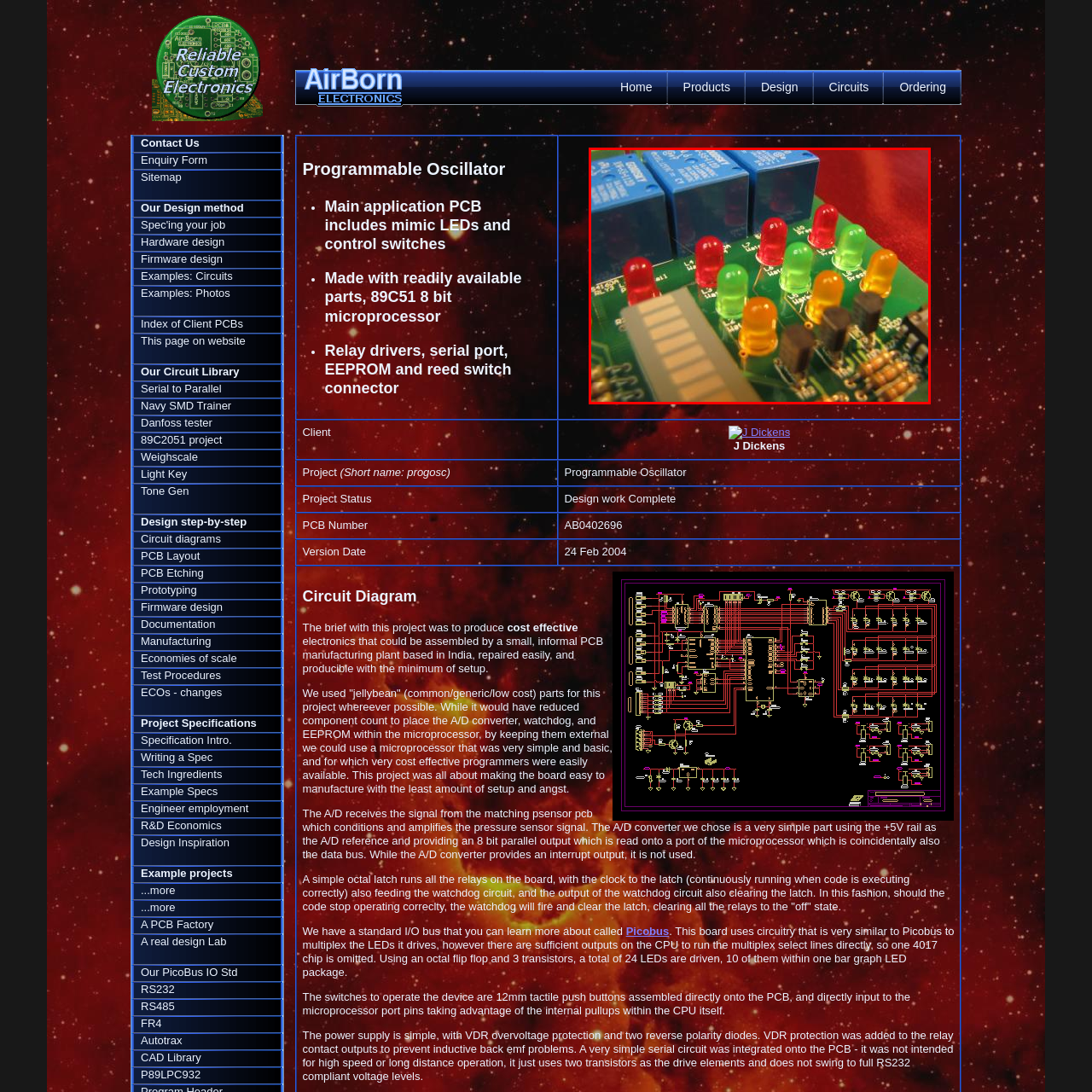Review the image segment marked with the grey border and deliver a thorough answer to the following question, based on the visual information provided: 
What is the purpose of the relay modules?

The caption states that the relay modules, indicated by their blue casings, are likely facilitating the control of higher power loads, suggesting that they play a crucial role in managing the circuit's power output.